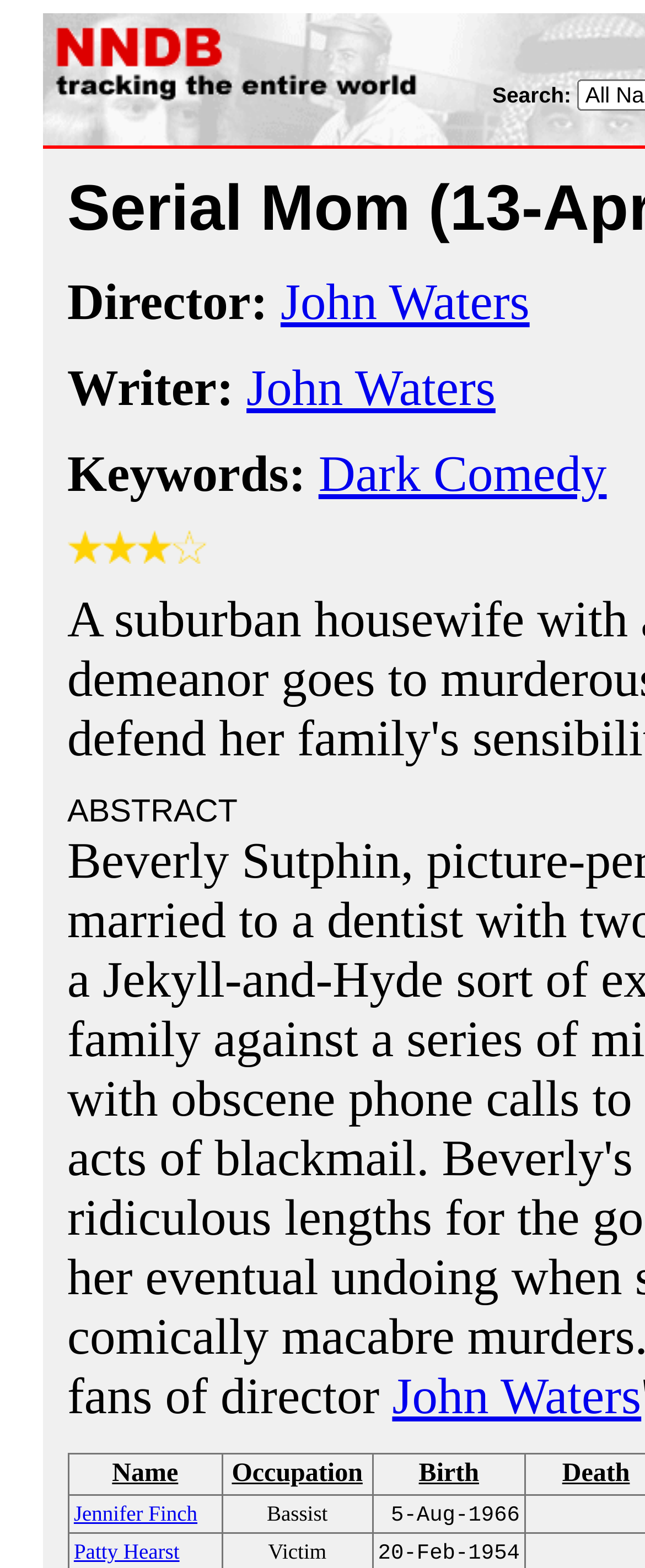Detail the various sections and features of the webpage.

The webpage is about the movie "Serial Mom" directed by John Waters. At the top, there is a table cell containing a link to "NNDB" with an image of the same name. Below this, there are two links to John Waters' name, with the second one positioned slightly to the right of the first. To the right of these links, there is a static text "Keywords:" followed by a link to "Dark Comedy". 

Below the "Keywords" section, there are four small images arranged horizontally. Underneath these images, there is a static text "ABSTRACT". 

At the bottom of the page, there is a table with three column headers: "Name", "Occupation", and "Birth". Each column header has a corresponding link. Below the column headers, there is a grid cell containing information about Jennifer Finch, including her name, occupation as a bassist, and birthdate. To the right of this grid cell, there is another link to Patty Hearst.